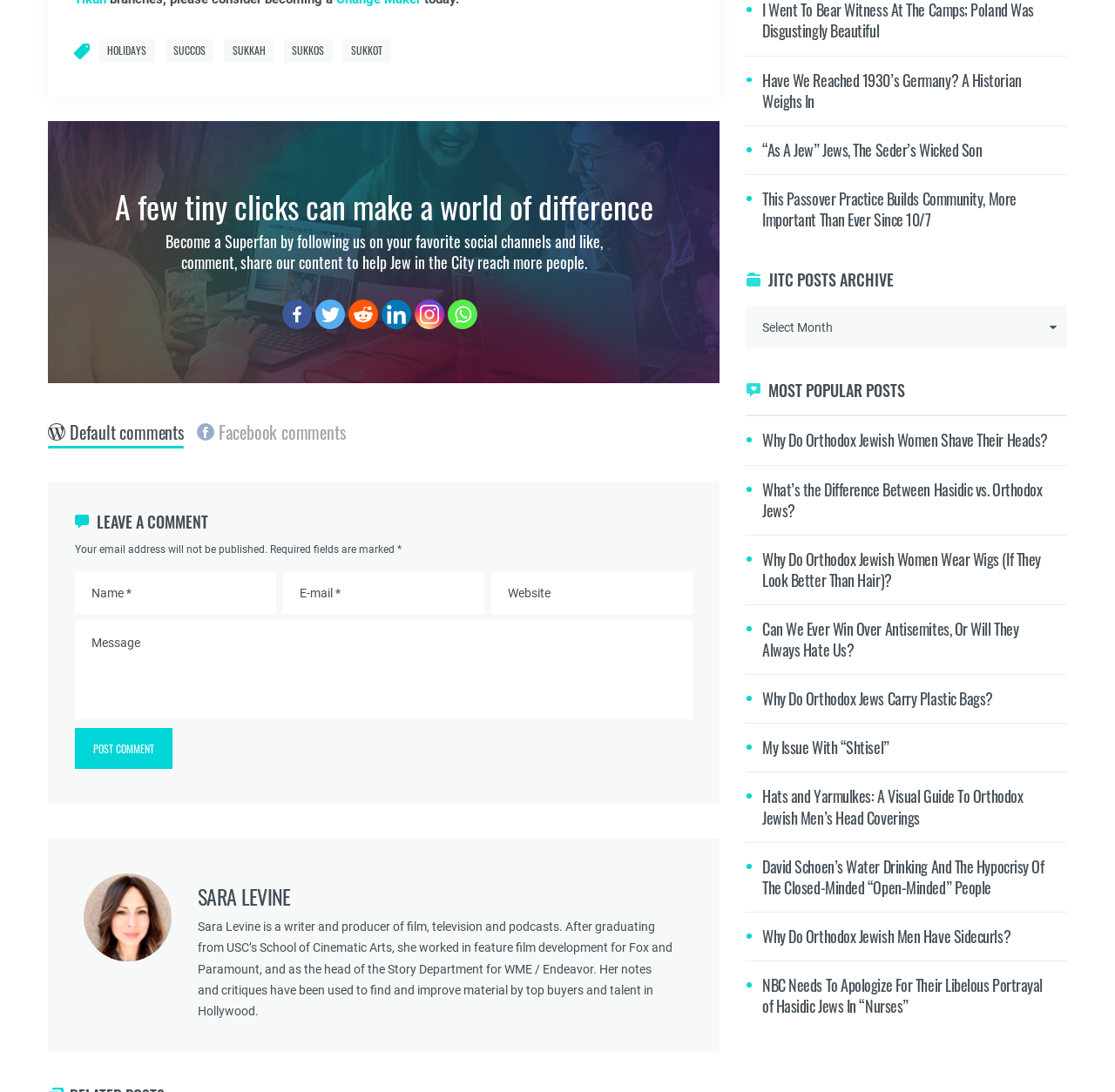Identify the bounding box coordinates for the element that needs to be clicked to fulfill this instruction: "Read the post 'Have We Reached 1930’s Germany? A Historian Weighs In'". Provide the coordinates in the format of four float numbers between 0 and 1: [left, top, right, bottom].

[0.684, 0.063, 0.916, 0.103]